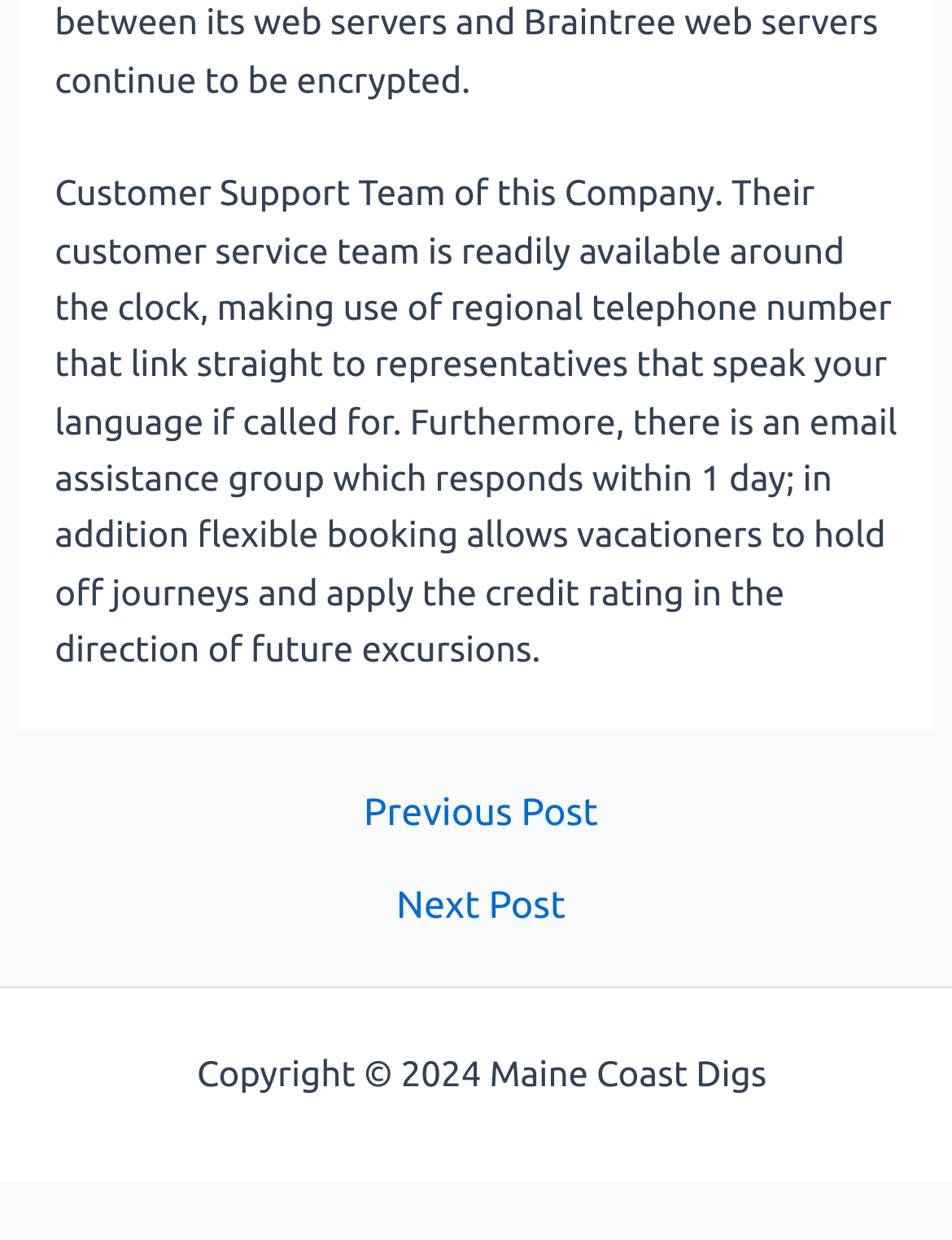Refer to the image and provide an in-depth answer to the question:
How many navigation links are available?

By examining the navigation element, I found three links: 'Posts', 'Previous Post', and 'Next Post'. These links are likely used for navigating through the website's content.